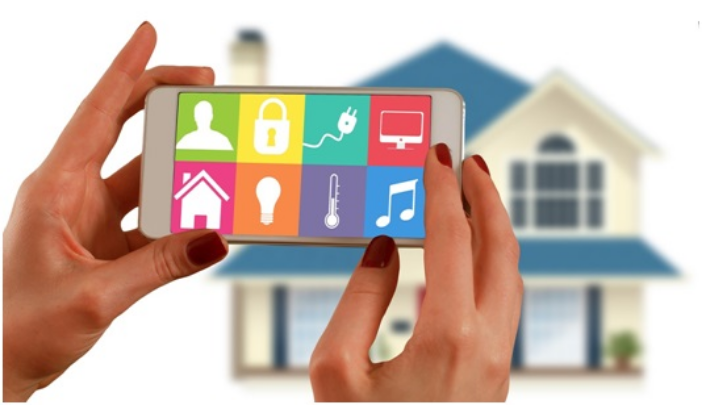Explain the details of the image comprehensively.

In this image, a person is holding a smartphone displaying a vibrant interface filled with various icons representing smart home features. The phone screen showcases a grid with colorful squares that include symbols like a user profile, a lock, a home, a light bulb, a thermometer, and a music note, implying the integration of security, energy management, and entertainment within a smart home ecosystem. Behind the smartphone is a cozy house, promoting the idea of modern living where technology enhances everyday life. This visual emphasizes the growing importance of smart technology in home management, making everyday tasks more convenient and efficient.